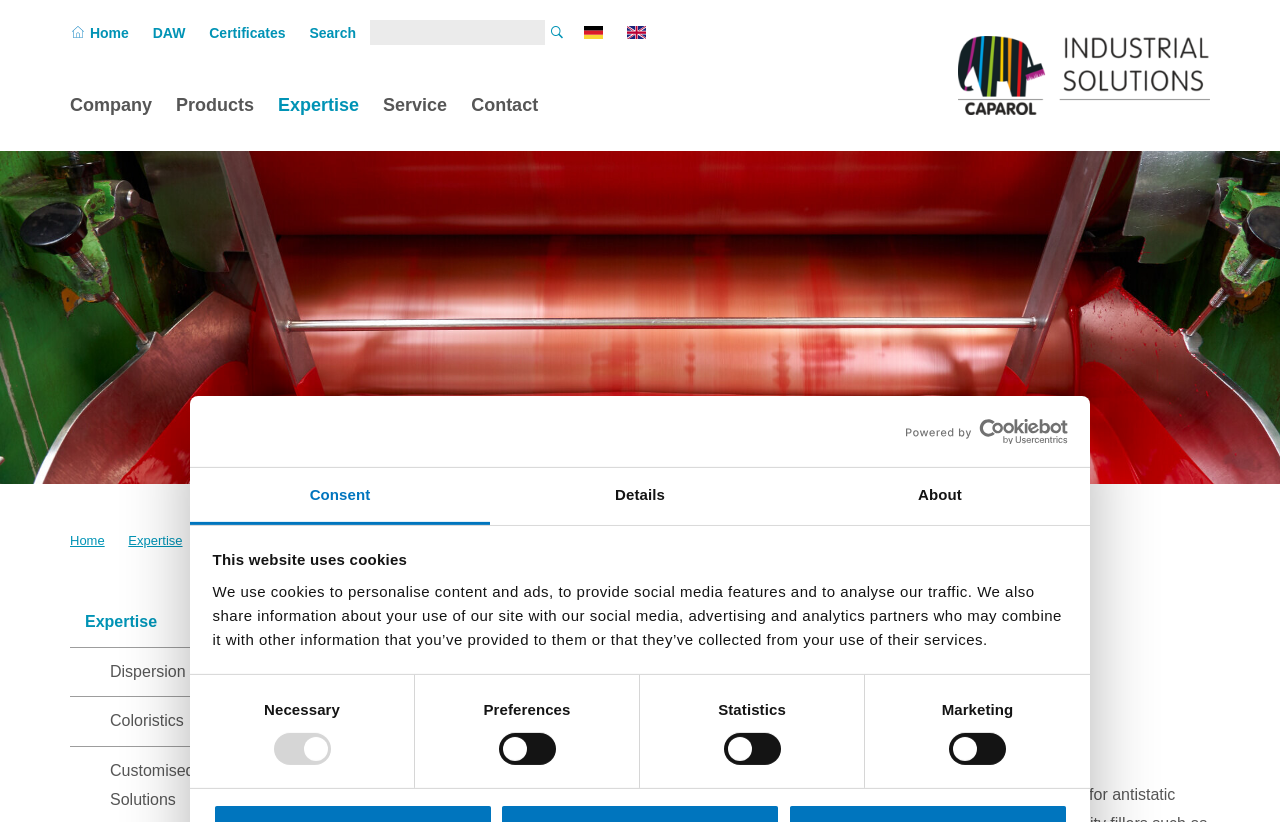Provide a comprehensive description of the webpage.

The webpage is focused on "Current Focus Applications: CAPAROL CIS". At the top right corner, there is a logo that opens in a new window, accompanied by an image labeled "Powered by Cookiebot". Below this, there is a horizontal tab list with three tabs: "Consent", "Details", and "About", with "Consent" being the selected tab.

The "Consent" tab panel occupies most of the page and contains a section explaining the website's use of cookies. This section has a heading "This website uses cookies" and a paragraph of text describing the purpose of cookies on the site. Below this, there is a "Consent Selection" group with four checkboxes labeled "Necessary", "Preferences", "Statistics", and "Marketing", each accompanied by a static text label.

At the top left corner, there are several links: "Home", "DAW", "Certificates", and "Search", which is accompanied by a search box with a magnifying glass icon. To the right of the search box, there are two language links: "DE" and "EN", each with a corresponding flag icon.

Below the language links, there is a navigation menu with links to "Company", "Products", "Expertise", "Service", and "Contact". On the right side of the page, there is a large figure that spans the entire height of the page.

At the bottom of the page, there are more links, including "Home", "Expertise", and "Current Focus Applications", which is a heading that leads to a section with links to specific applications, such as "Dispersion technology" and "Coloristics". There are also two headings: "Current Focus Applications" and "Antistatic finishing of duromers and elastomers", which may be related to the applications listed below.